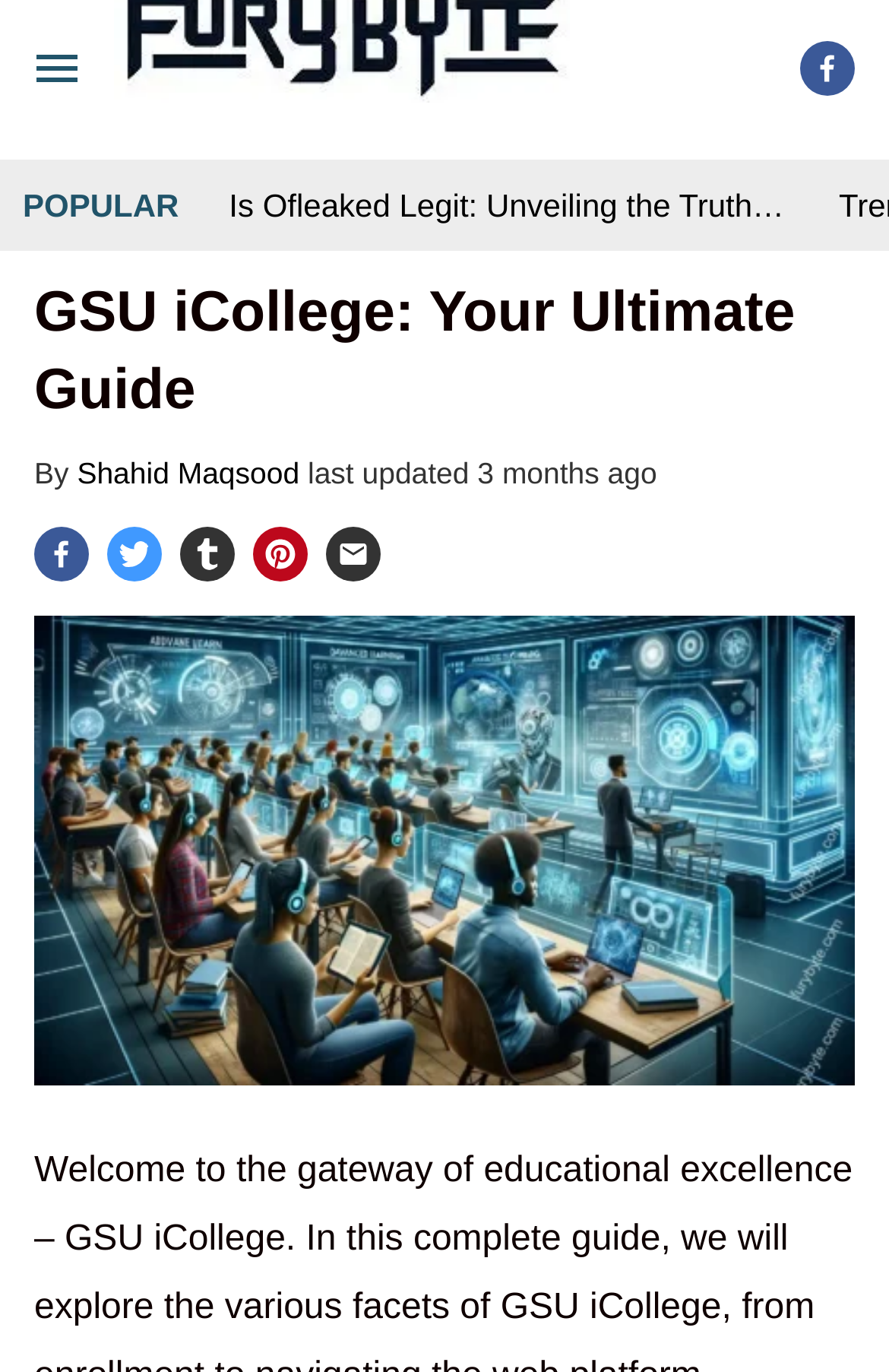What is the type of the 'POPULAR' element?
Answer briefly with a single word or phrase based on the image.

StaticText